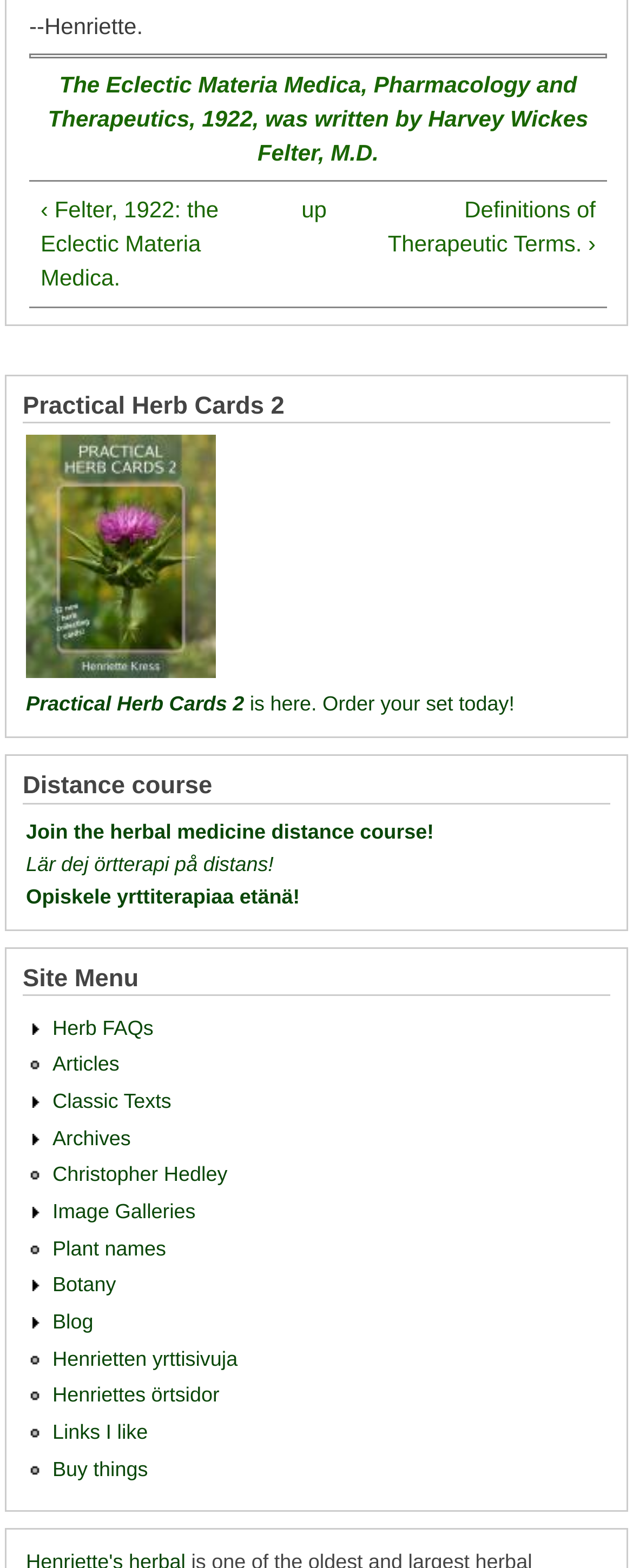Identify the bounding box coordinates of the area that should be clicked in order to complete the given instruction: "Join the 'herbal medicine distance course'". The bounding box coordinates should be four float numbers between 0 and 1, i.e., [left, top, right, bottom].

[0.041, 0.523, 0.685, 0.537]